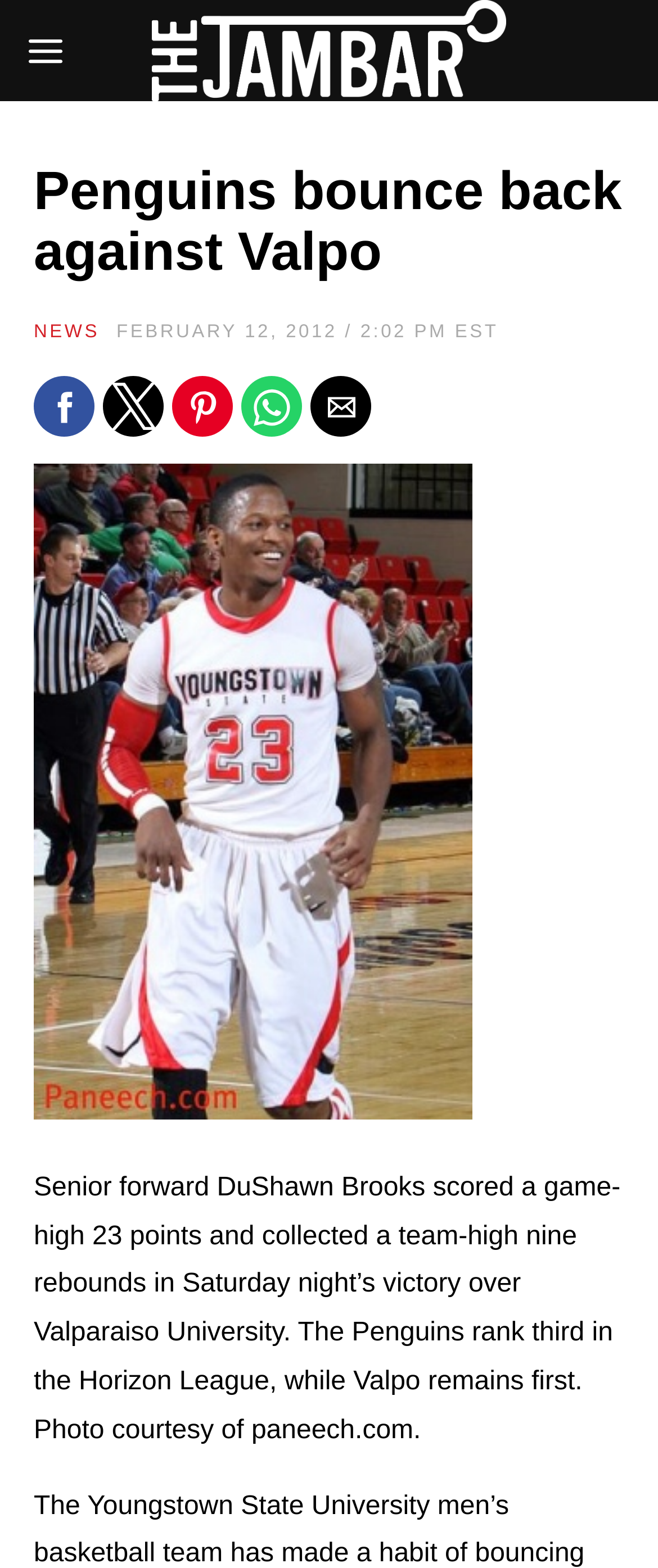Construct a comprehensive description capturing every detail on the webpage.

The webpage is an article from The Jambar, a news outlet, with a focus on a sports game. At the top left corner, there is a button and an image, likely a logo or icon. Next to it, there is a link to The Jambar's main page. 

Below the top section, there is a large header that spans almost the entire width of the page, containing the title "Penguins bounce back against Valpo". Underneath the title, there is a link to the NEWS section and a timestamp indicating the article was published on February 12, 2012, at 2:02 PM EST. 

To the right of the timestamp, there are five social media buttons, allowing users to share the article on Facebook, Twitter, Pinterest, WhatsApp, and email. 

Below the social media buttons, there is a large image, likely a photo related to the game, with a caption "Photo: N/A" above it. The image takes up most of the width of the page. 

At the bottom of the page, there is a block of text summarizing the game, stating that Senior forward DuShawn Brooks scored 23 points and collected 9 rebounds in the Penguins' victory over Valparaiso University. The text also mentions the Penguins' ranking in the Horizon League and provides a photo credit to paneech.com.